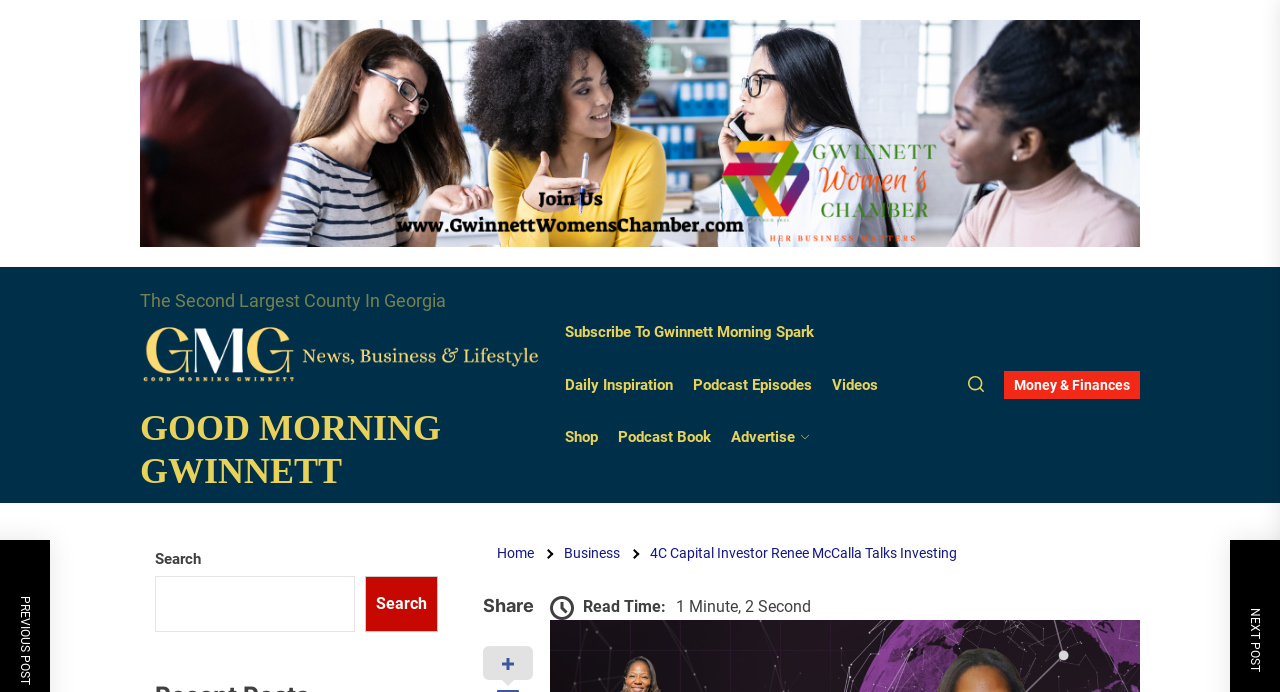Please identify the bounding box coordinates of the region to click in order to complete the given instruction: "Subscribe to Gwinnett Morning Spark". The coordinates should be four float numbers between 0 and 1, i.e., [left, top, right, bottom].

[0.441, 0.443, 0.636, 0.519]